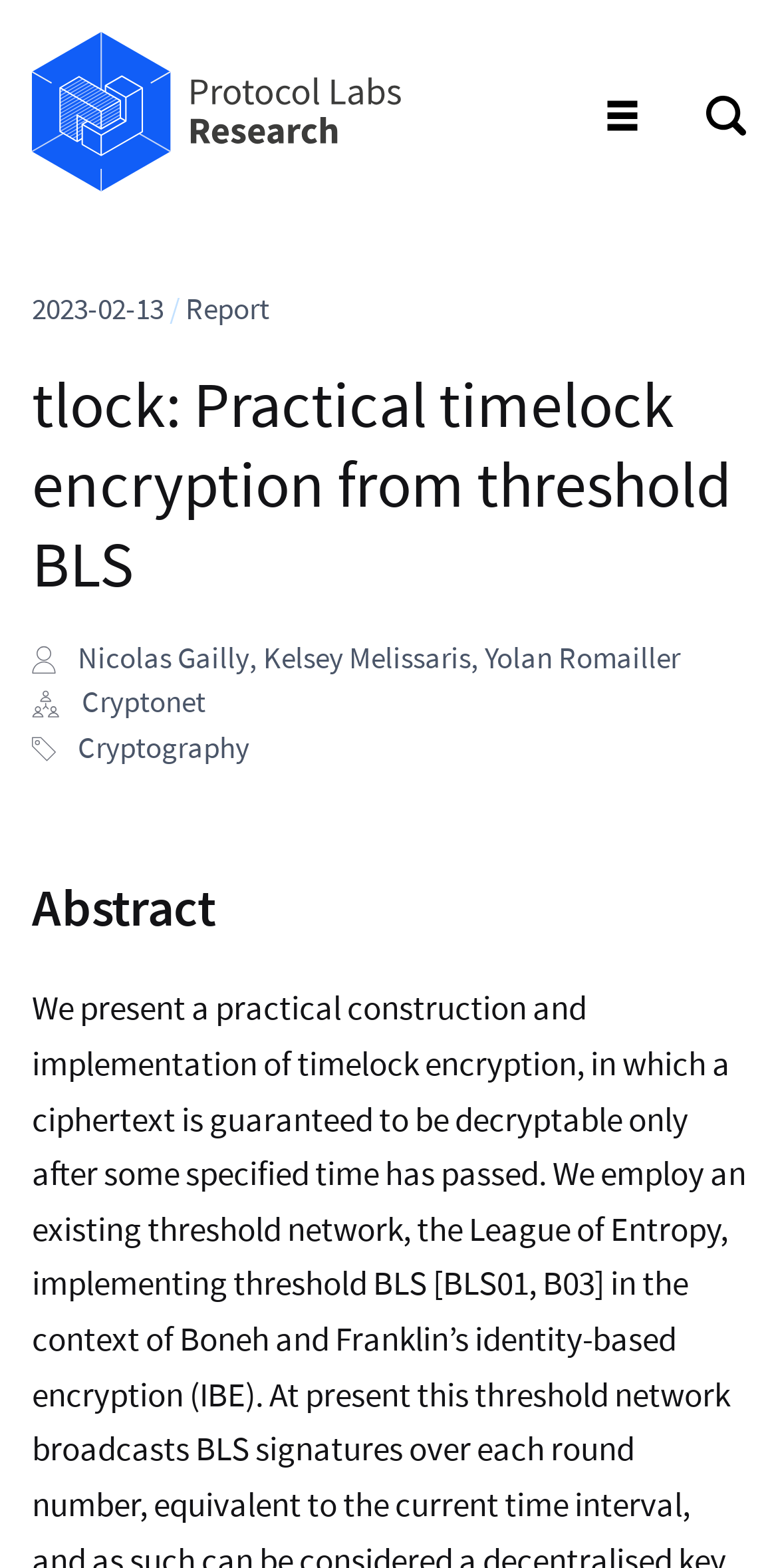Please provide a comprehensive answer to the question below using the information from the image: What is the date of the report?

I found the date of the report by looking at the static text element located at [0.041, 0.184, 0.21, 0.209] which contains the text '2023-02-13'.